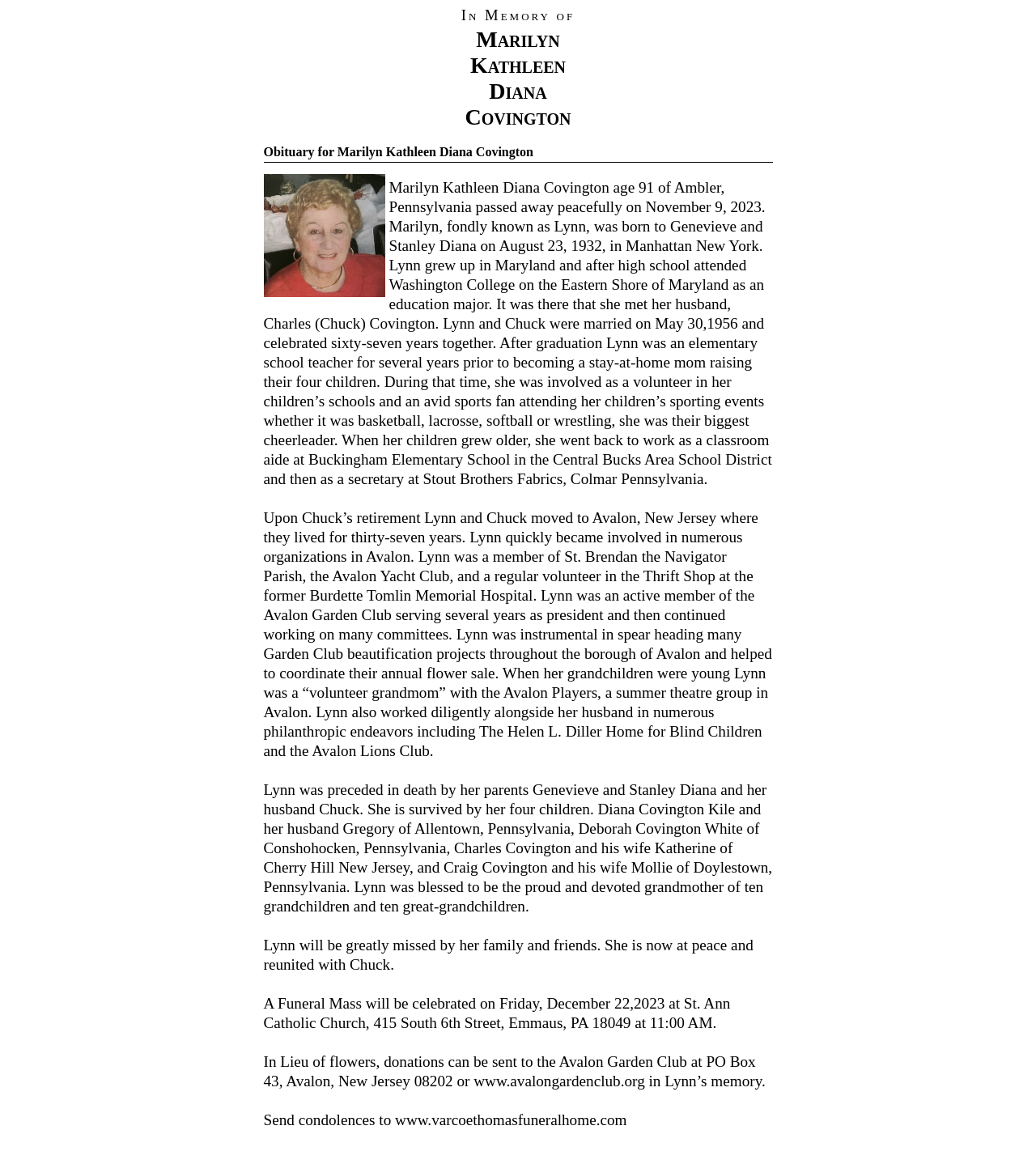How many grandchildren did Marilyn have?
Kindly offer a detailed explanation using the data available in the image.

I found the answer by reading the StaticText element 'Lynn was blessed to be the proud and devoted grandmother of ten grandchildren and ten great-grandchildren.' which mentions the number of grandchildren she had.